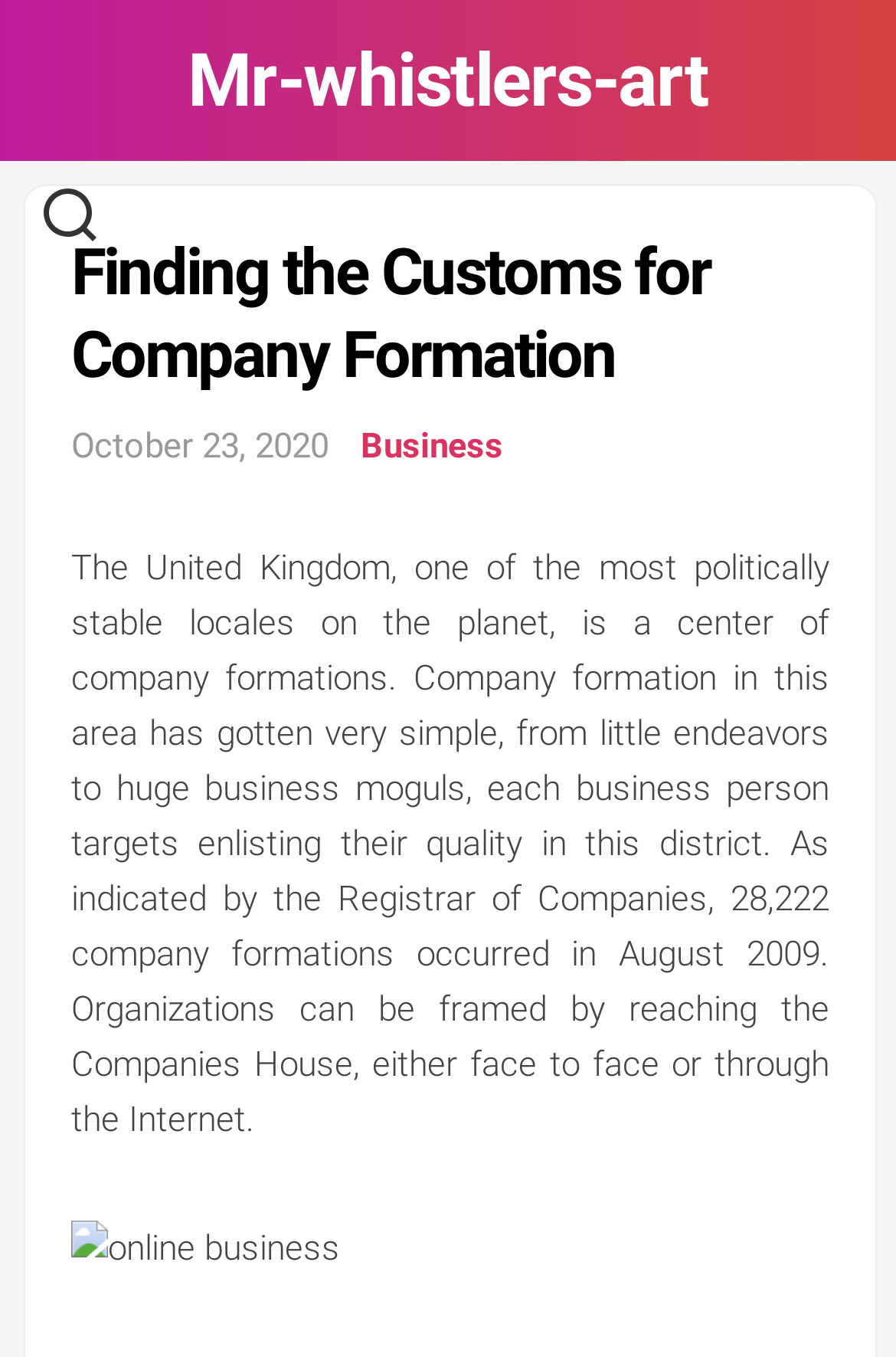Respond with a single word or phrase:
How many company formations occurred in August 2009?

28,222